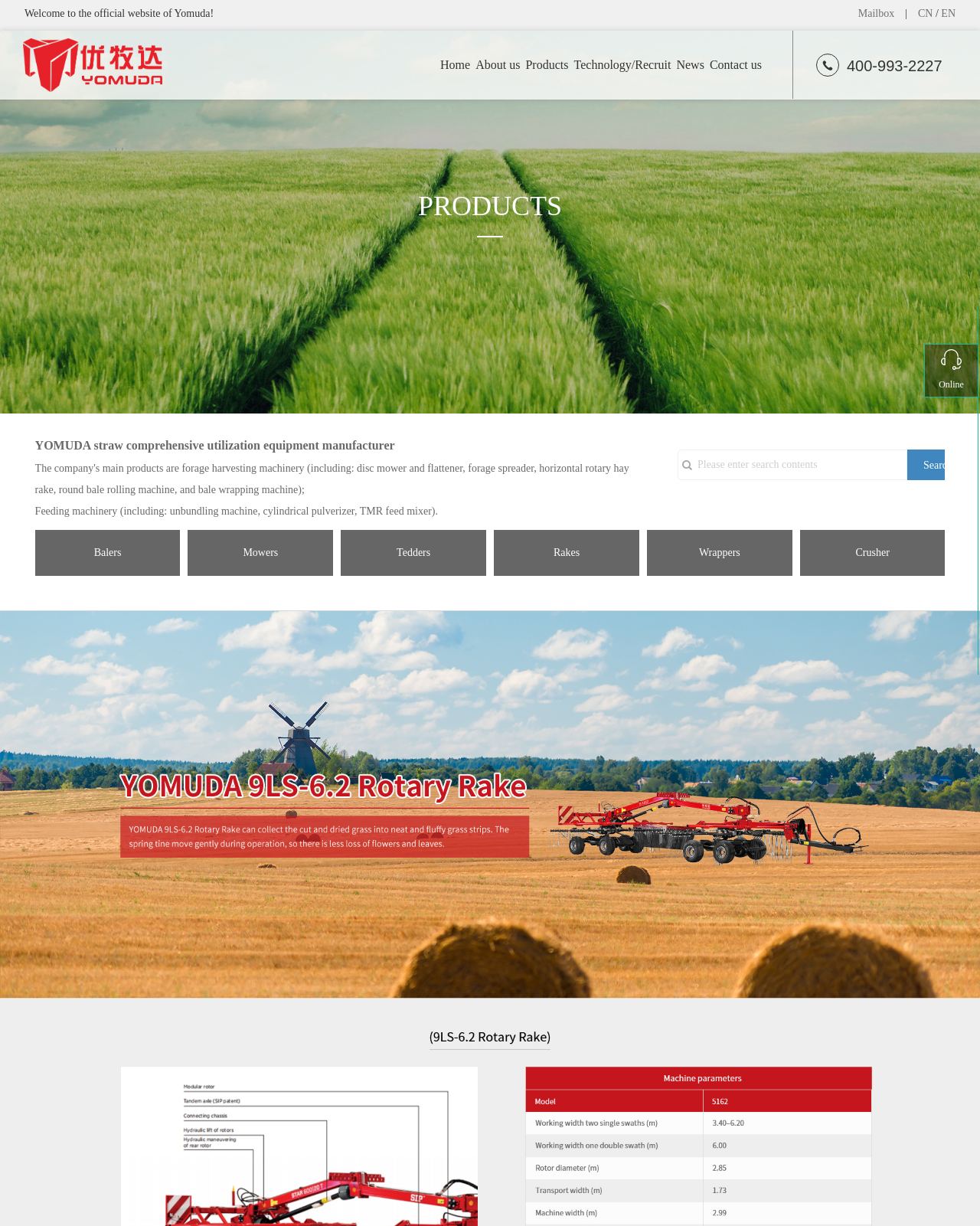Determine the bounding box coordinates for the clickable element required to fulfill the instruction: "Contact us". Provide the coordinates as four float numbers between 0 and 1, i.e., [left, top, right, bottom].

[0.724, 0.025, 0.777, 0.081]